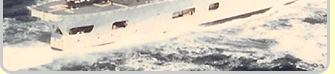What was HMS Blake engaged in?
Based on the visual details in the image, please answer the question thoroughly.

According to the caption, HMS Blake was notable for its engagement in various maritime duties, including anti-submarine warfare and search and rescue missions, which highlights its versatility and importance within the naval force.